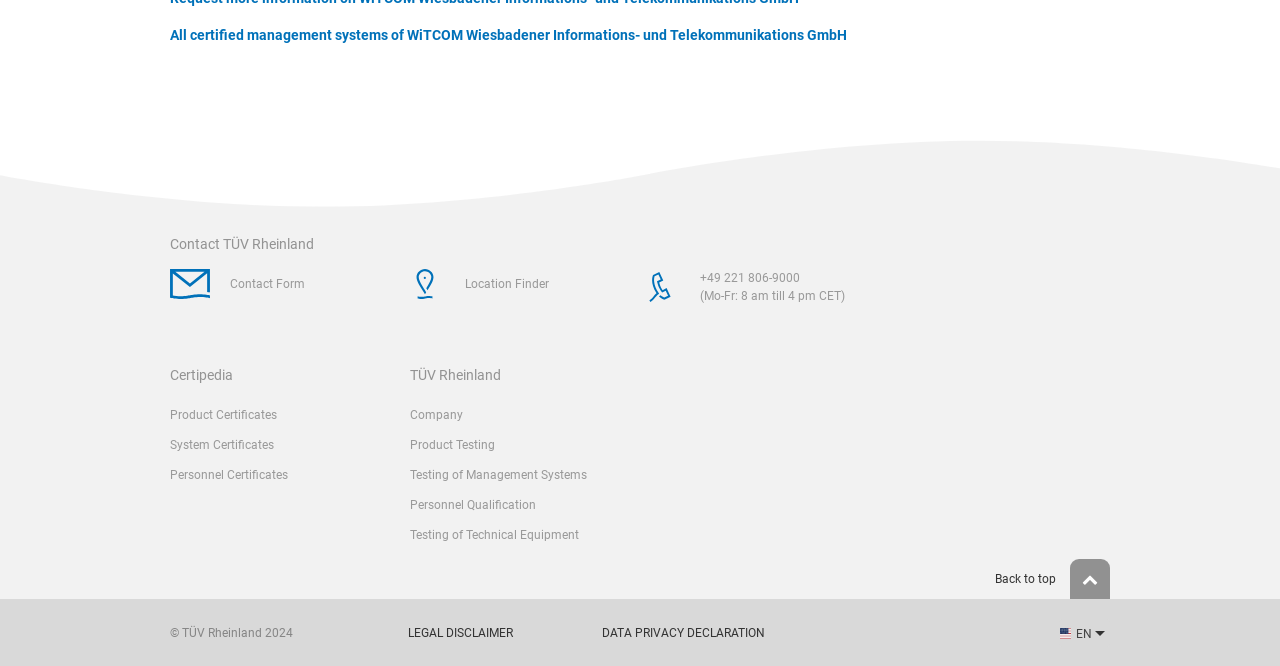Please find the bounding box coordinates of the element that you should click to achieve the following instruction: "Select English language". The coordinates should be presented as four float numbers between 0 and 1: [left, top, right, bottom].

[0.827, 0.929, 0.867, 0.971]